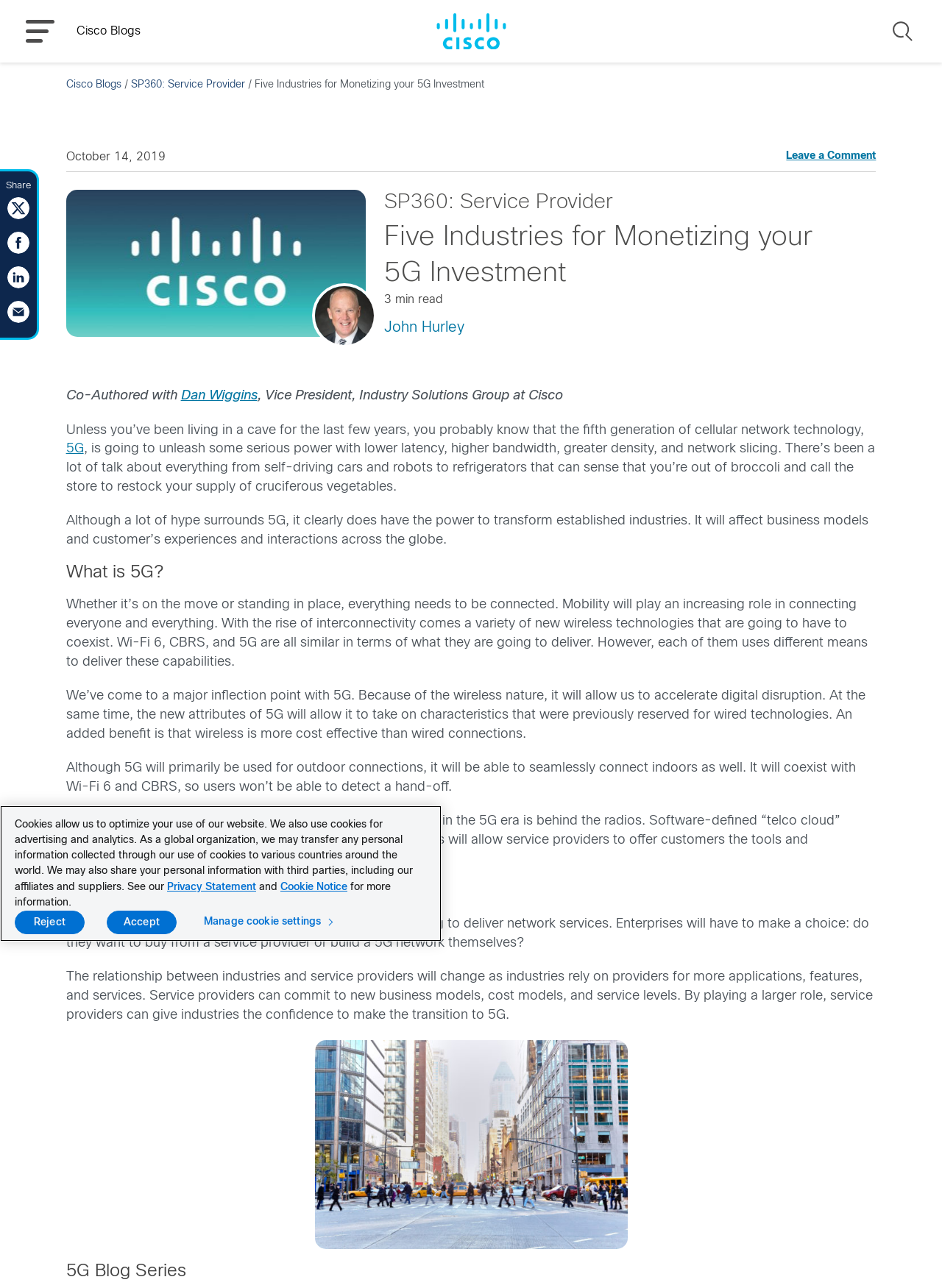Could you determine the bounding box coordinates of the clickable element to complete the instruction: "Search for something"? Provide the coordinates as four float numbers between 0 and 1, i.e., [left, top, right, bottom].

[0.945, 0.014, 0.973, 0.035]